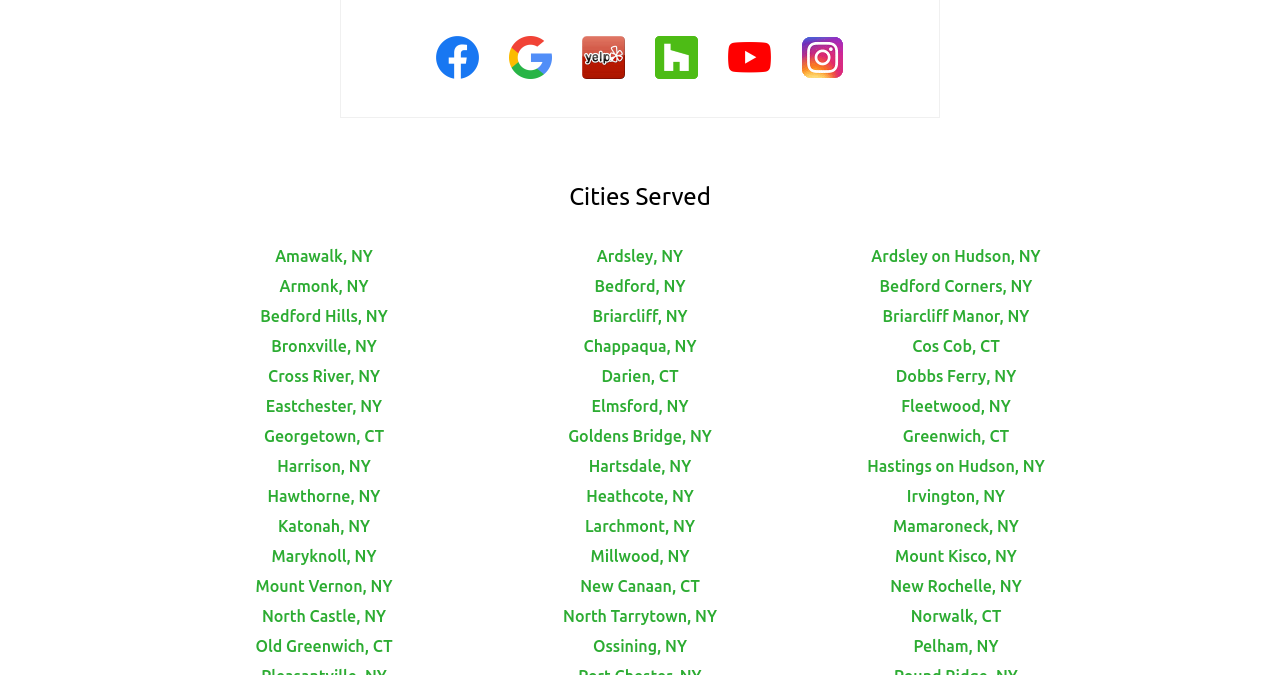Determine the bounding box coordinates of the region I should click to achieve the following instruction: "View the article 'Lighting Up the Past: Exploring 19th Century Street Lamps'". Ensure the bounding box coordinates are four float numbers between 0 and 1, i.e., [left, top, right, bottom].

None